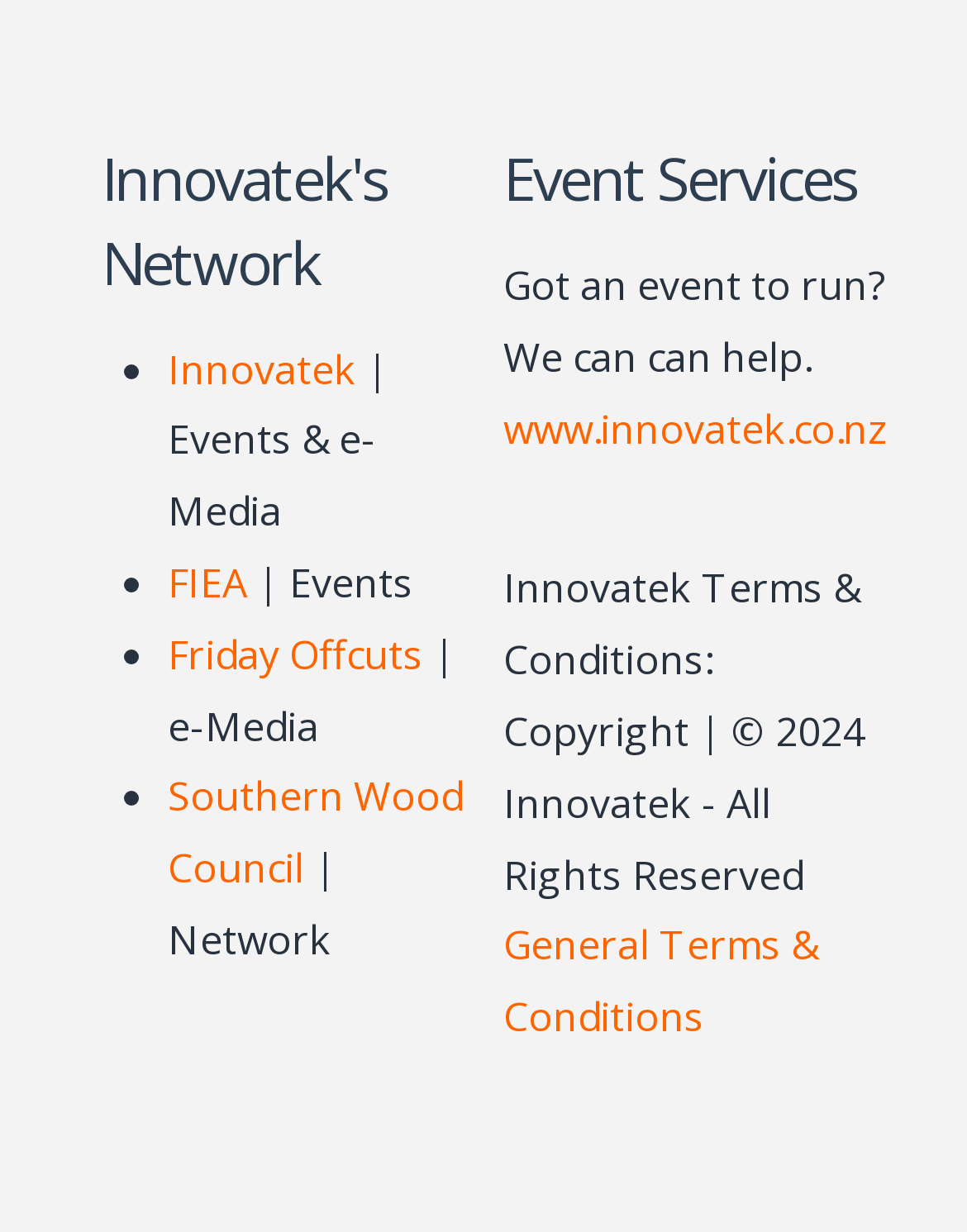Use a single word or phrase to answer the question: 
What is the copyright year?

2024